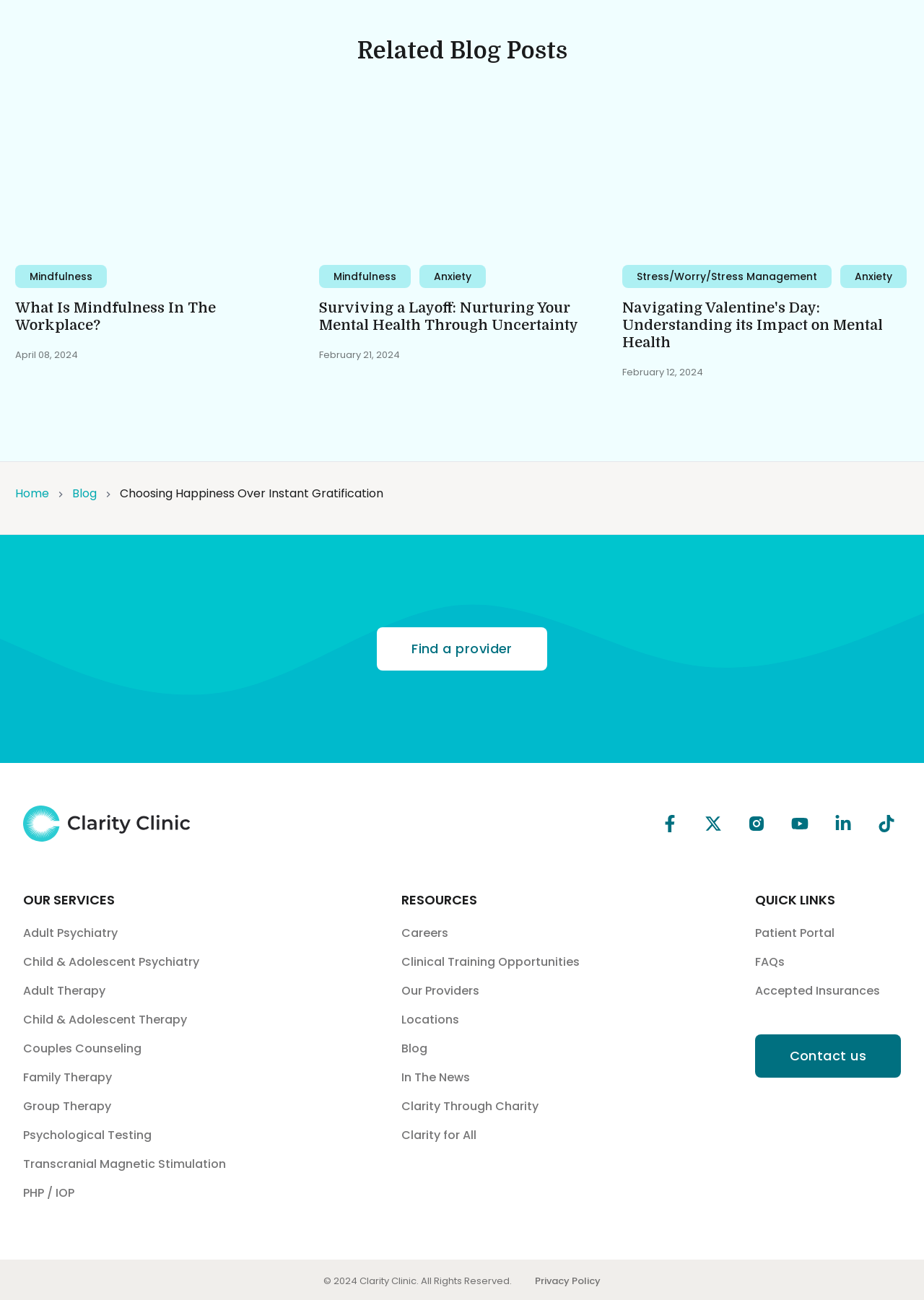Give a one-word or one-phrase response to the question:
What social media platforms is the clinic on?

Facebook, Twitter, Instagram, etc.